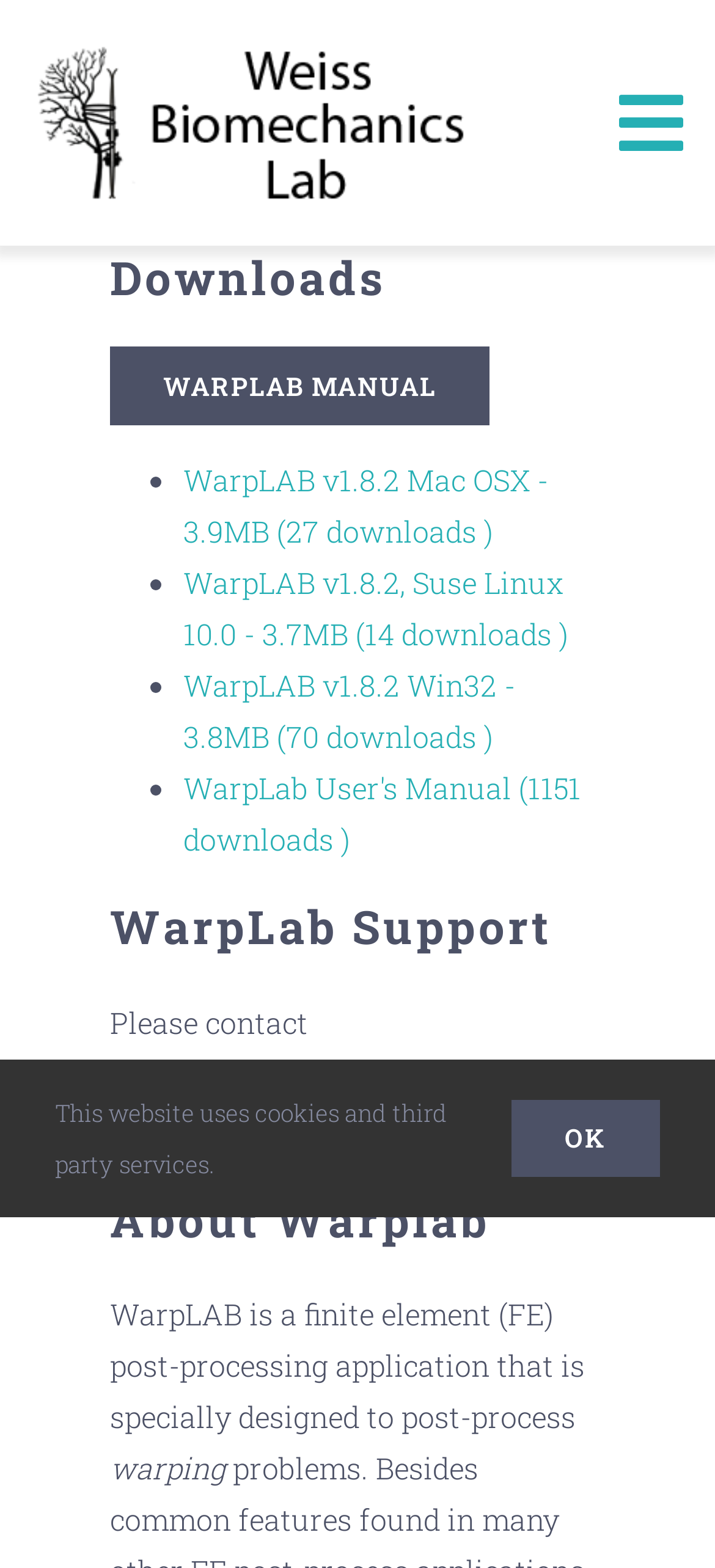How many links are there in the 'Header Menu'?
Please answer the question with as much detail as possible using the screenshot.

In the 'Header Menu' section, there are 8 links: 'About', 'People', 'Facilities', 'Research', 'Research Grants', 'Publications', 'Software', and 'Toggle Navigation'.